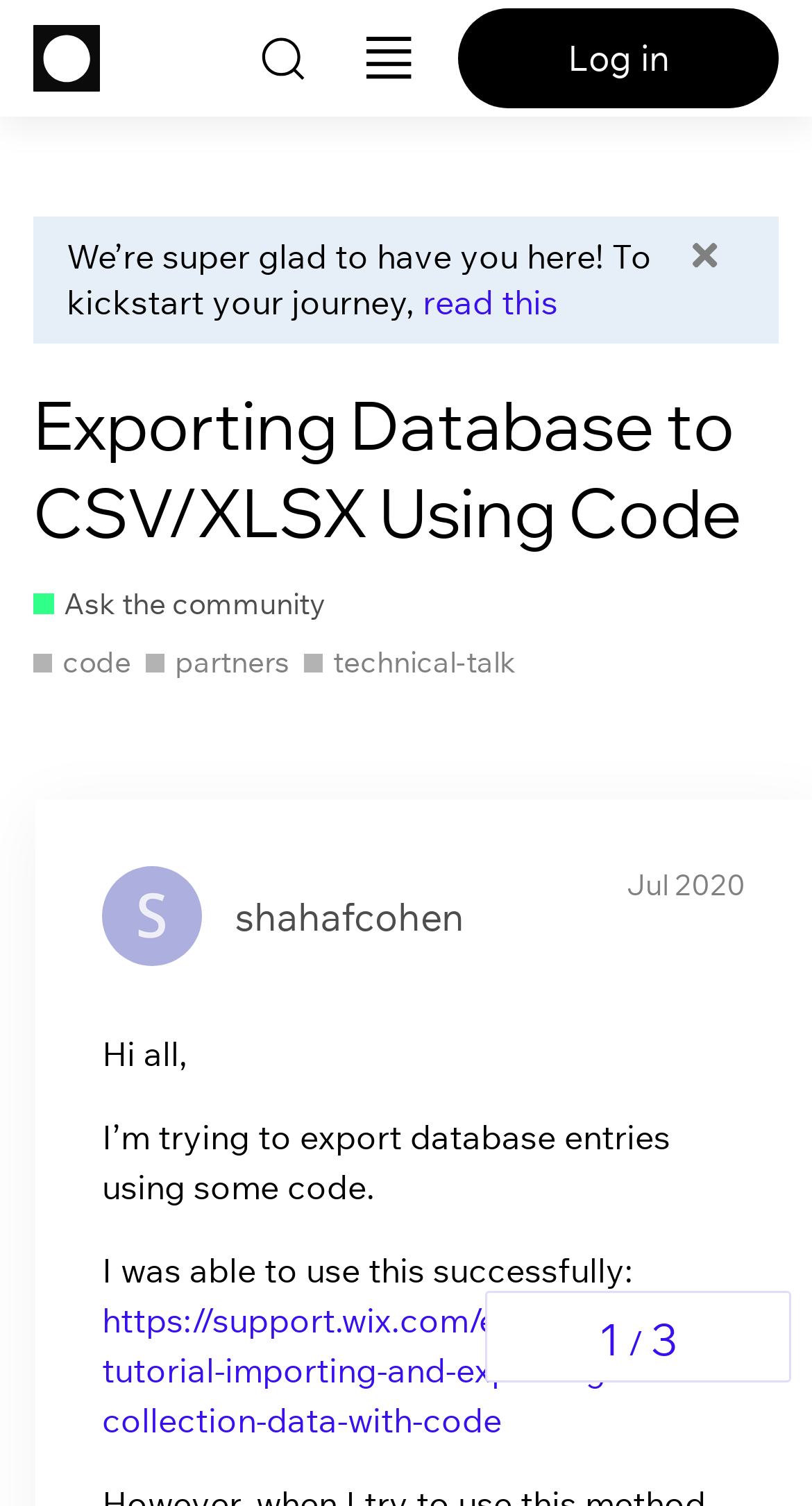Extract the text of the main heading from the webpage.

Exporting Database to CSV/XLSX Using Code